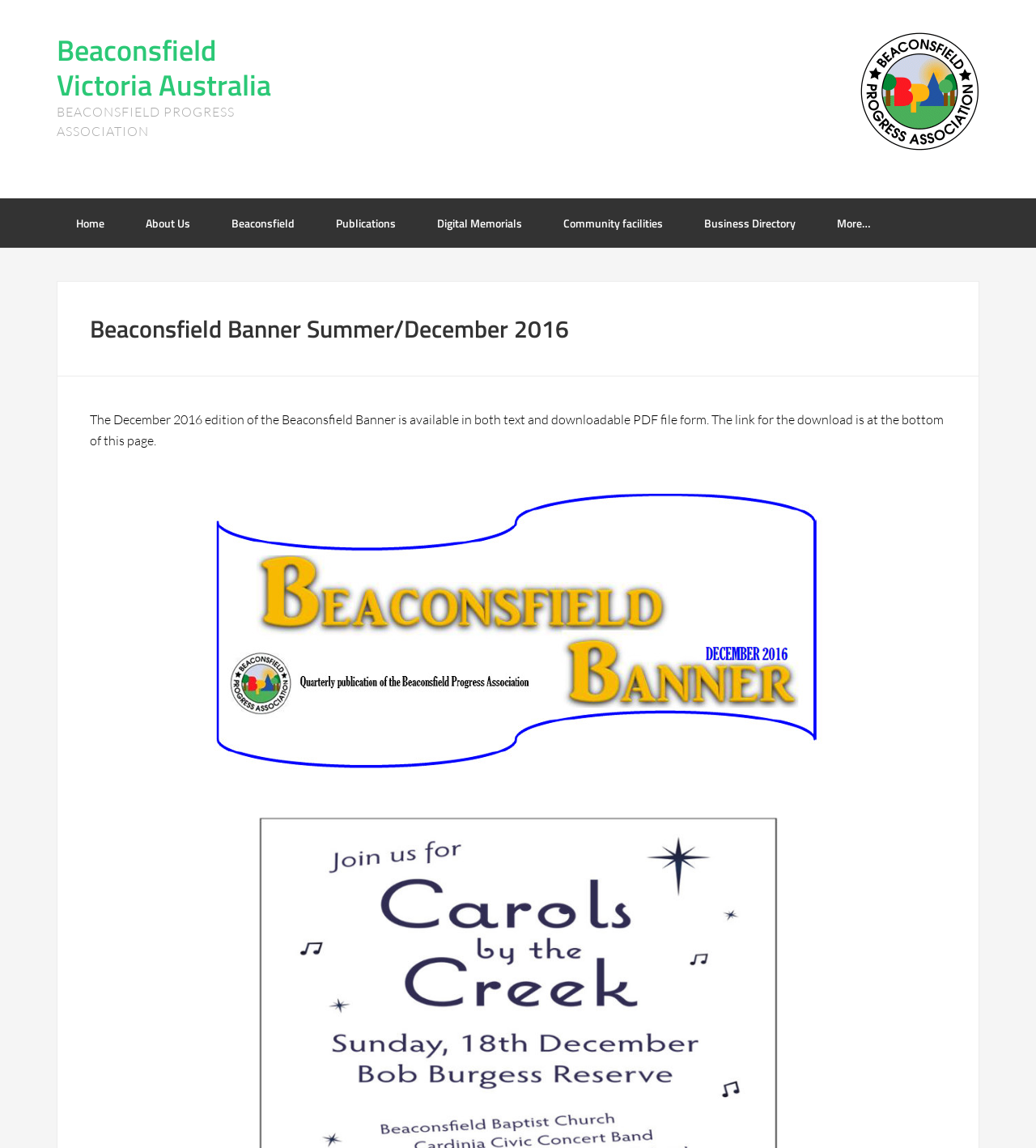Determine the bounding box coordinates for the area that needs to be clicked to fulfill this task: "Click on the 'Home' link". The coordinates must be given as four float numbers between 0 and 1, i.e., [left, top, right, bottom].

[0.055, 0.173, 0.12, 0.216]